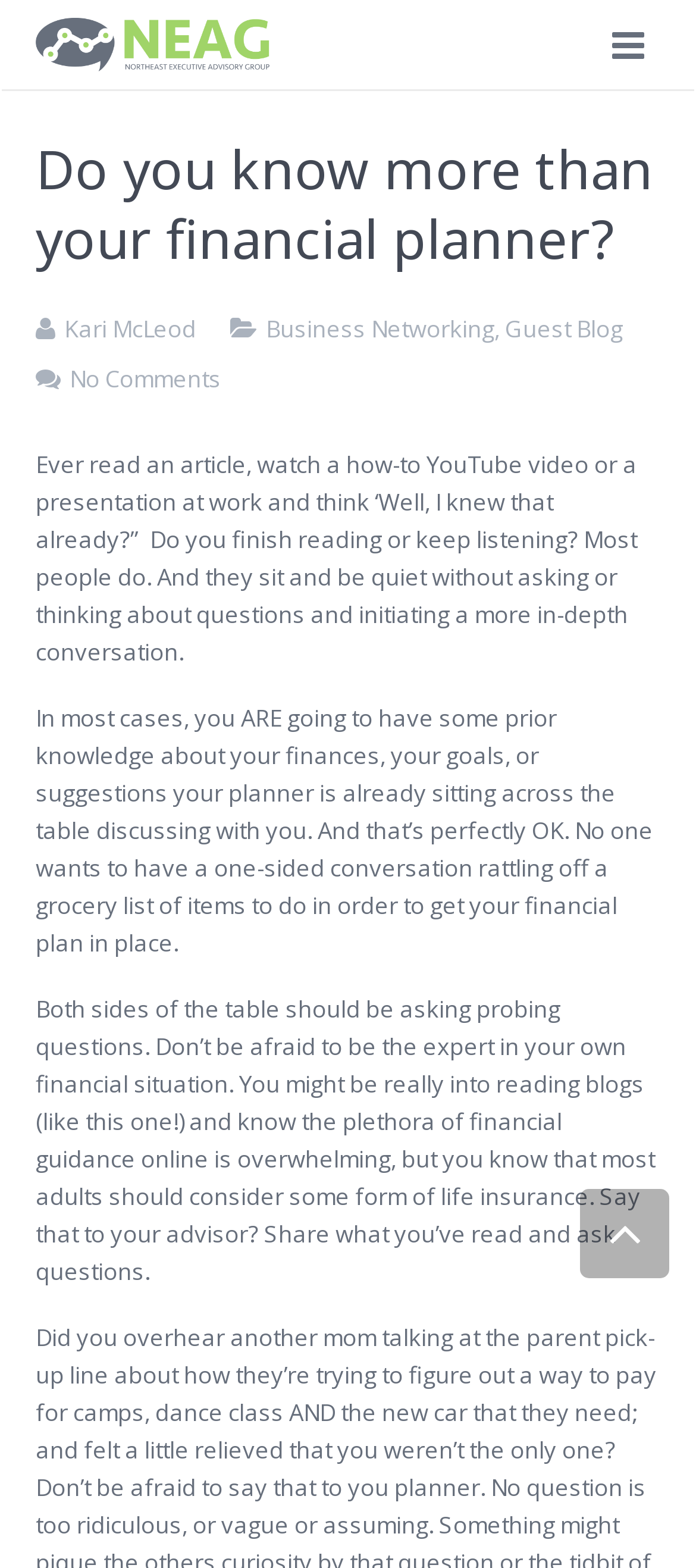Determine the bounding box coordinates for the UI element with the following description: "Featured". The coordinates should be four float numbers between 0 and 1, represented as [left, top, right, bottom].

None